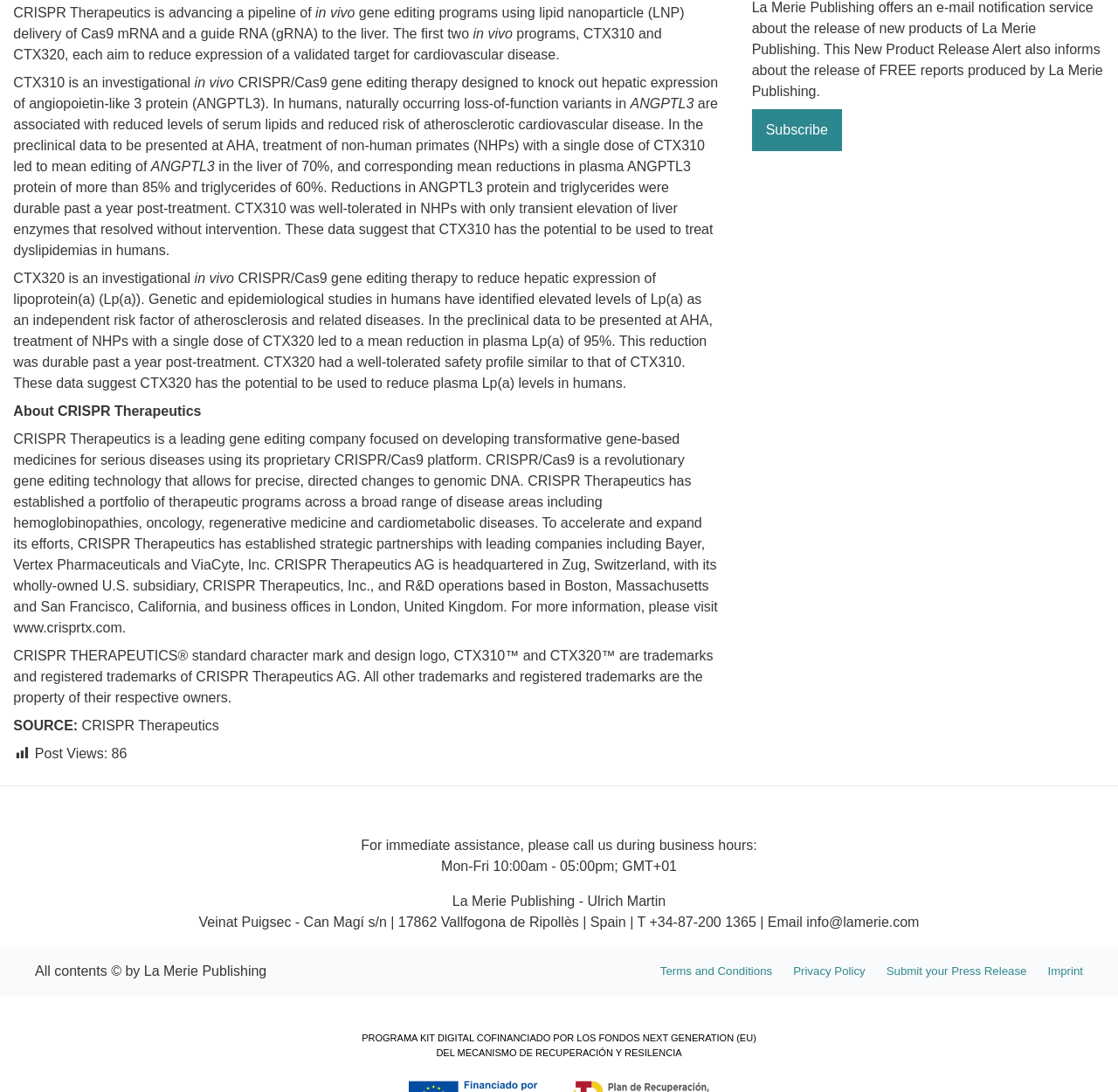What is the target of CTX310?
Please provide a detailed and thorough answer to the question.

According to the text 'CTX310 is an investigational CRISPR/Cas9 gene editing therapy designed to knock out hepatic expression of angiopoietin-like 3 protein (ANGPTL3).', the target of CTX310 is the ANGPTL3 protein.